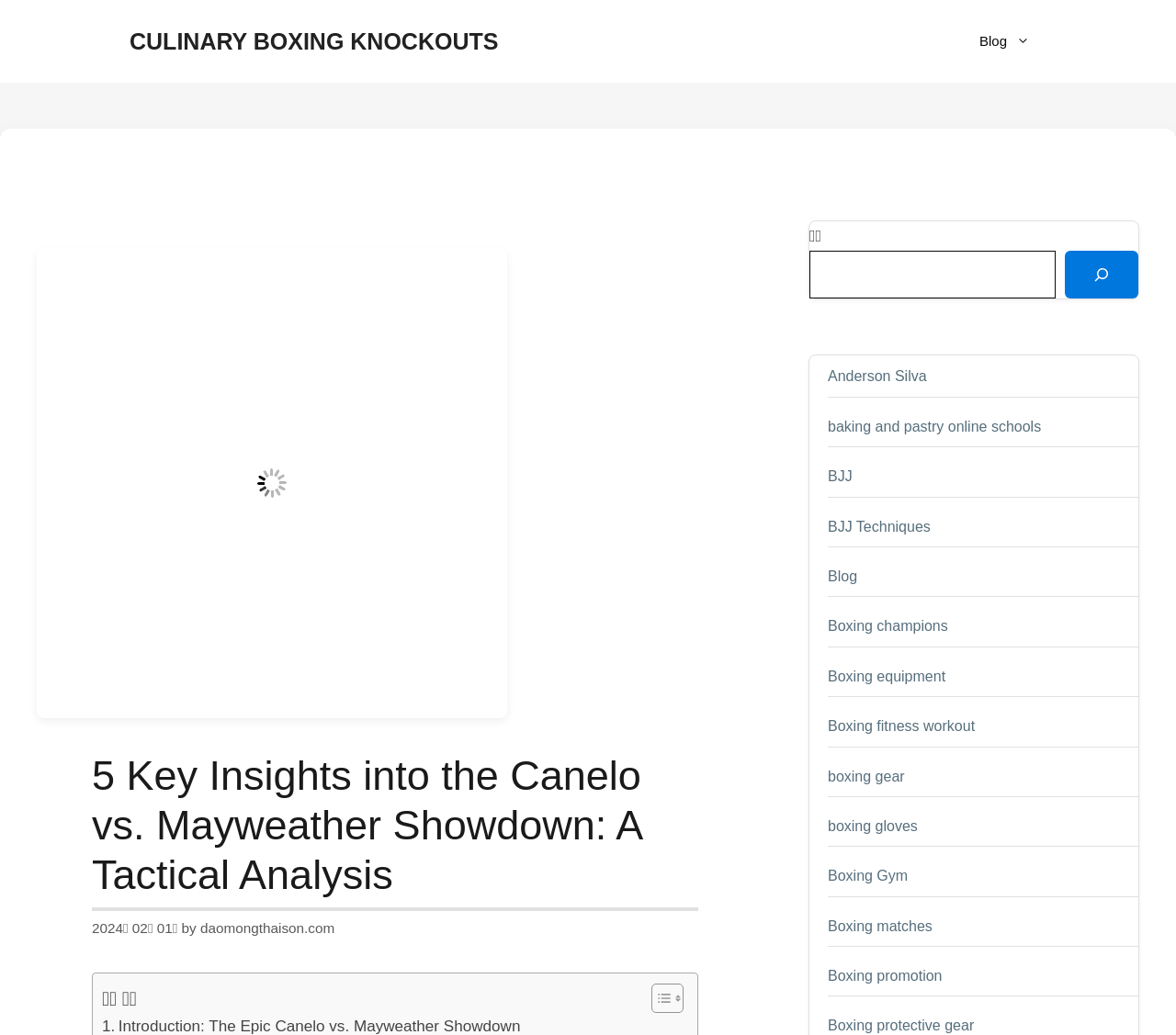Locate the bounding box coordinates of the clickable element to fulfill the following instruction: "Read the '5 Key Insights into the Canelo vs. Mayweather Showdown: A Tactical Analysis' article". Provide the coordinates as four float numbers between 0 and 1 in the format [left, top, right, bottom].

[0.078, 0.726, 0.594, 0.88]